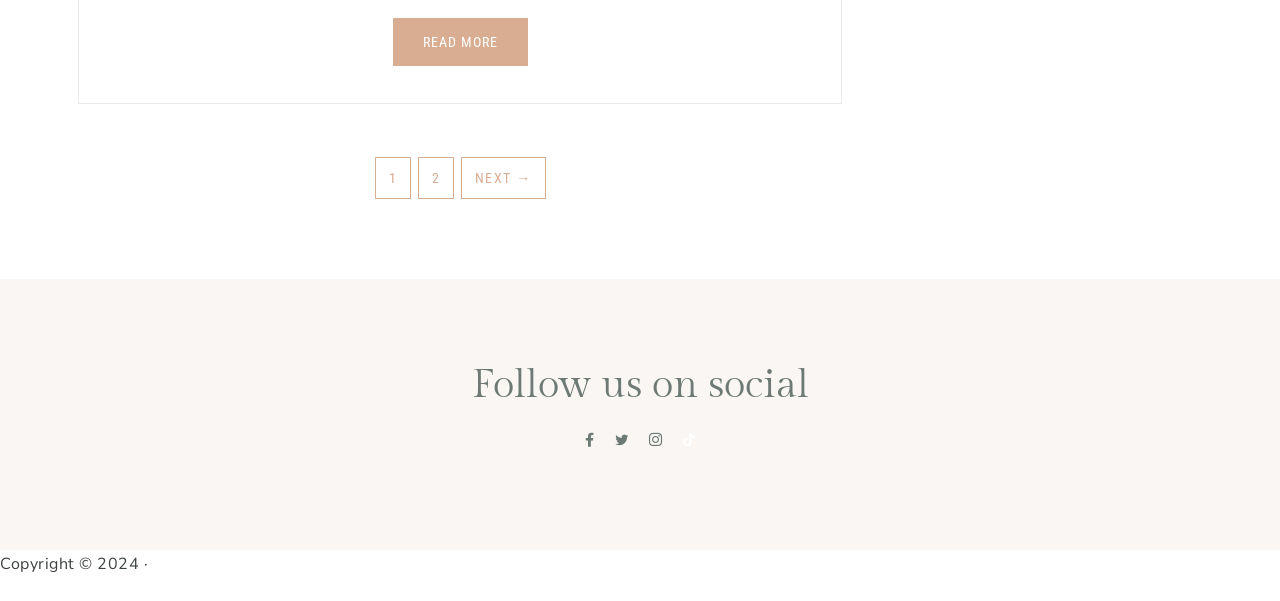How many social media platforms are listed? Examine the screenshot and reply using just one word or a brief phrase.

4